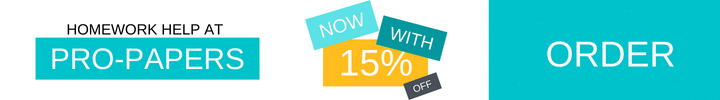Provide a one-word or brief phrase answer to the question:
What is the call to action on the right side?

ORDER